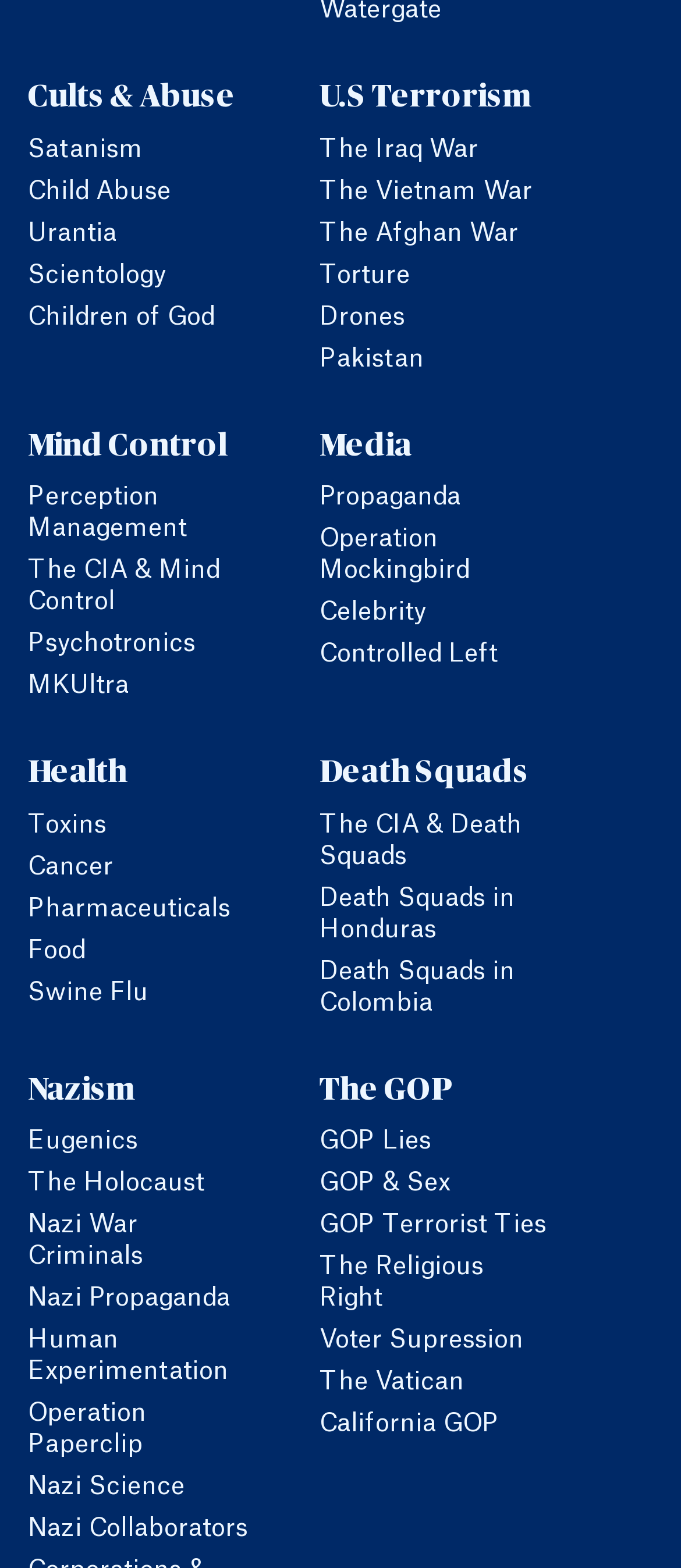Please identify the bounding box coordinates of the clickable area that will fulfill the following instruction: "Explore Satanism". The coordinates should be in the format of four float numbers between 0 and 1, i.e., [left, top, right, bottom].

[0.041, 0.088, 0.21, 0.103]